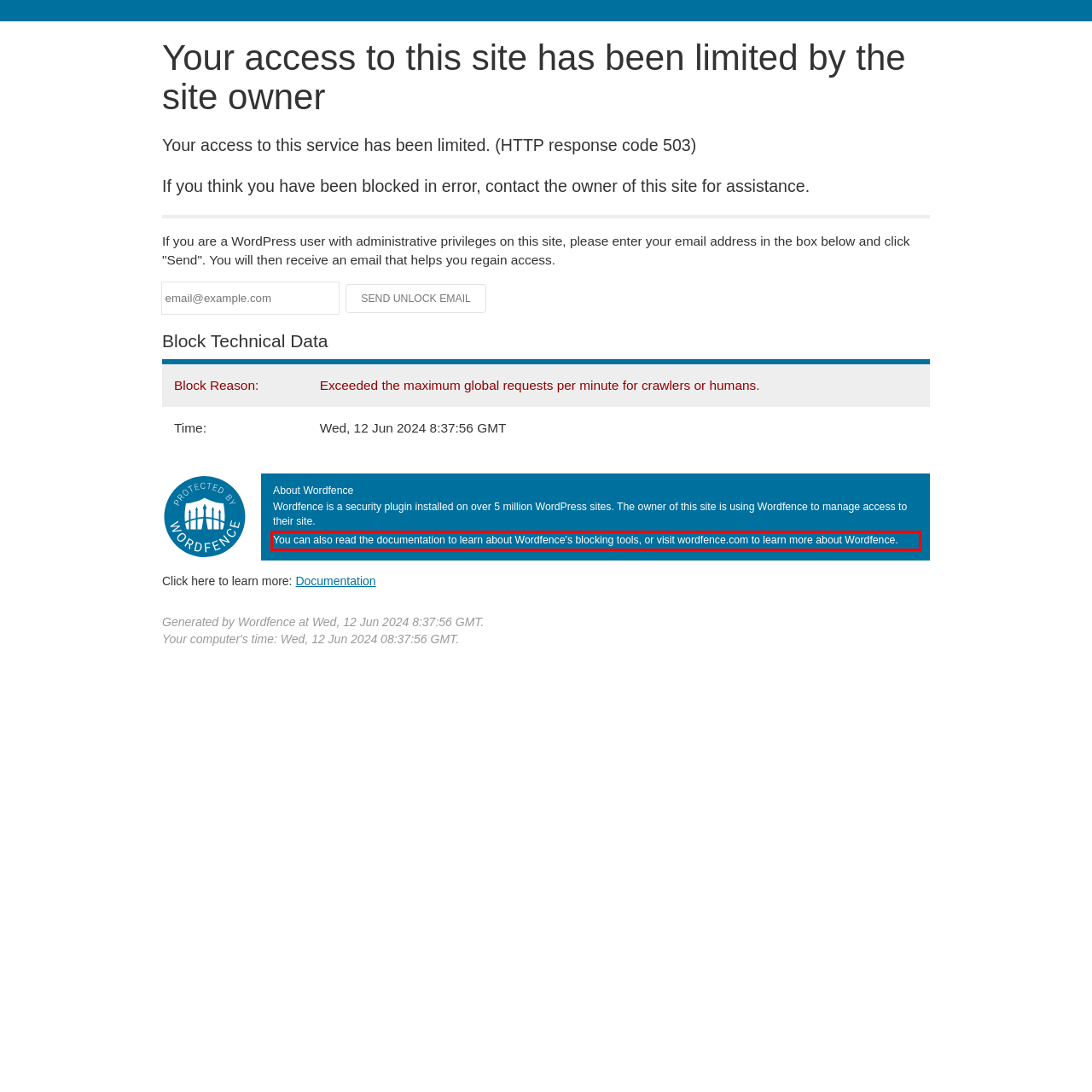Identify the text inside the red bounding box on the provided webpage screenshot by performing OCR.

You can also read the documentation to learn about Wordfence's blocking tools, or visit wordfence.com to learn more about Wordfence.